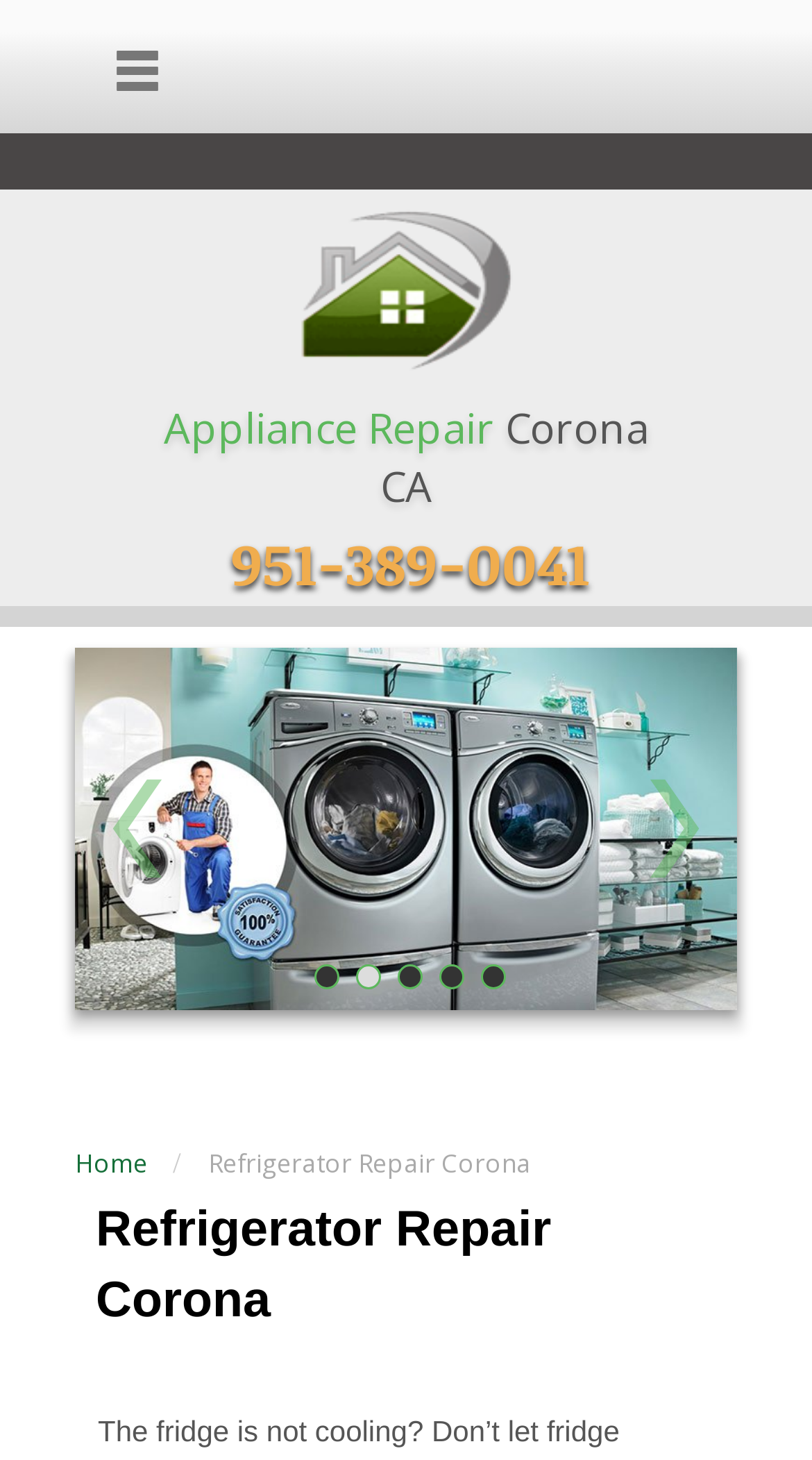Generate the text content of the main headline of the webpage.

Refrigerator Repair Corona